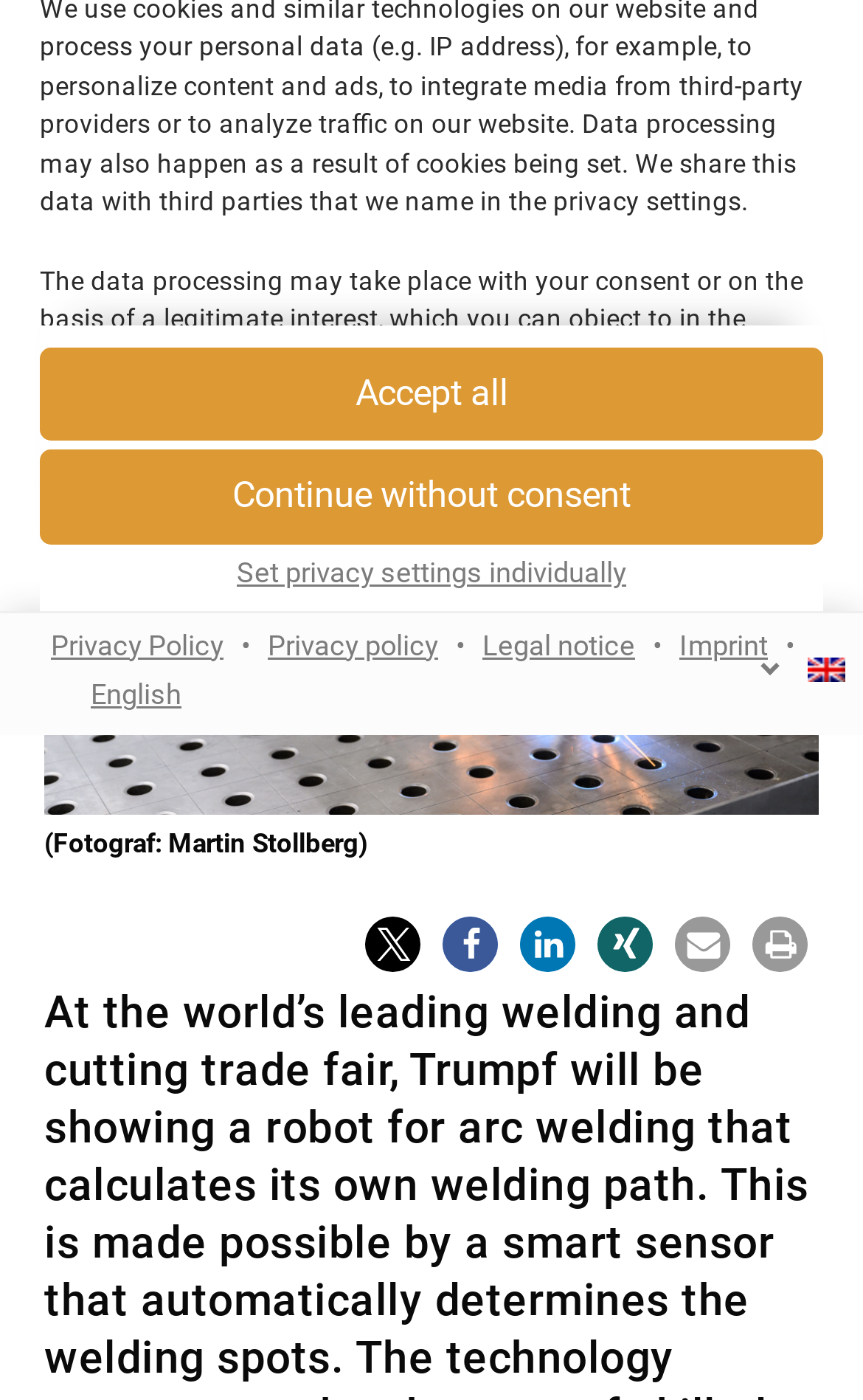Extract the bounding box coordinates of the UI element described by: "Imprint". The coordinates should include four float numbers ranging from 0 to 1, e.g., [left, top, right, bottom].

[0.774, 0.449, 0.903, 0.472]